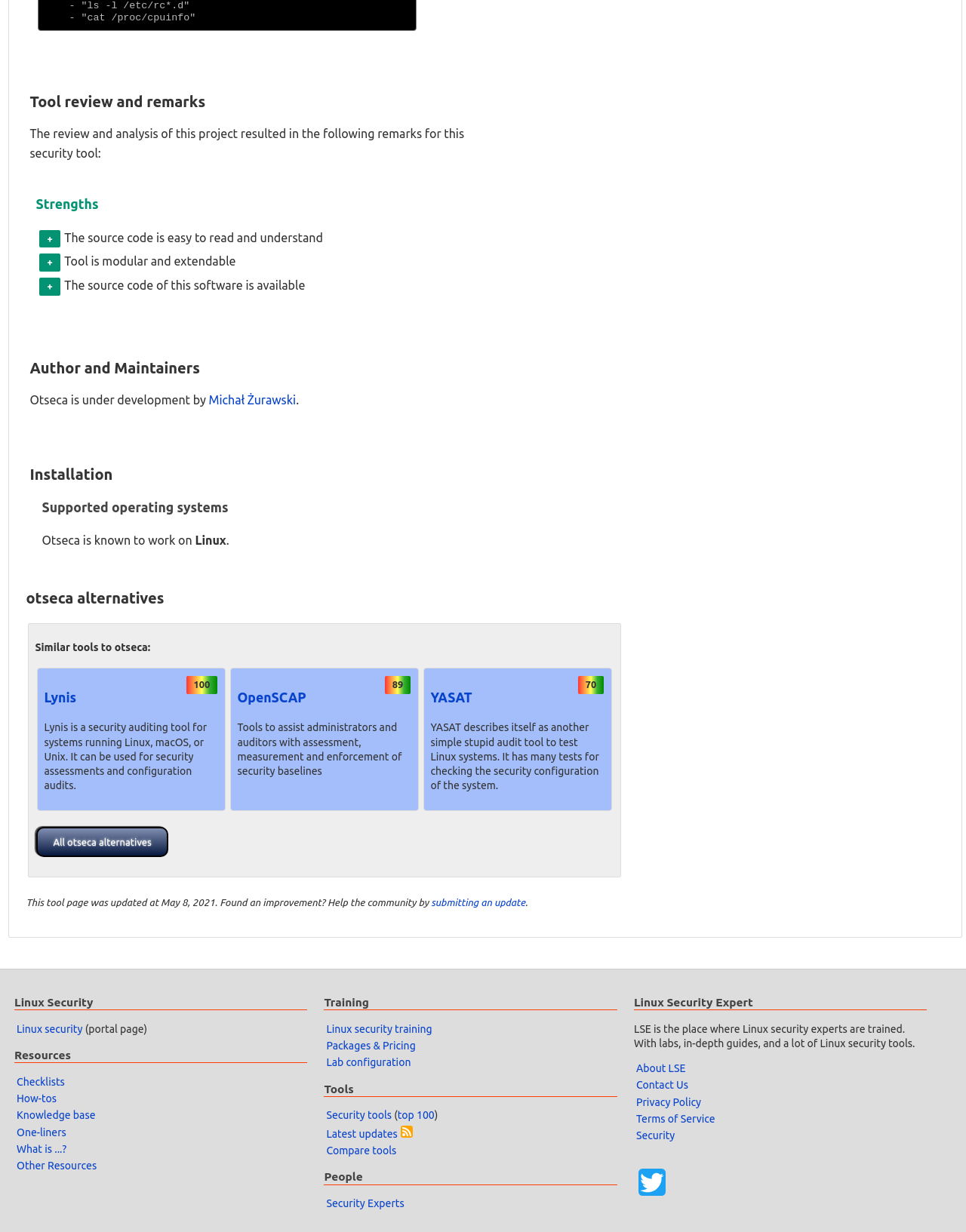Respond to the question below with a single word or phrase: What is Otseca?

Security tool